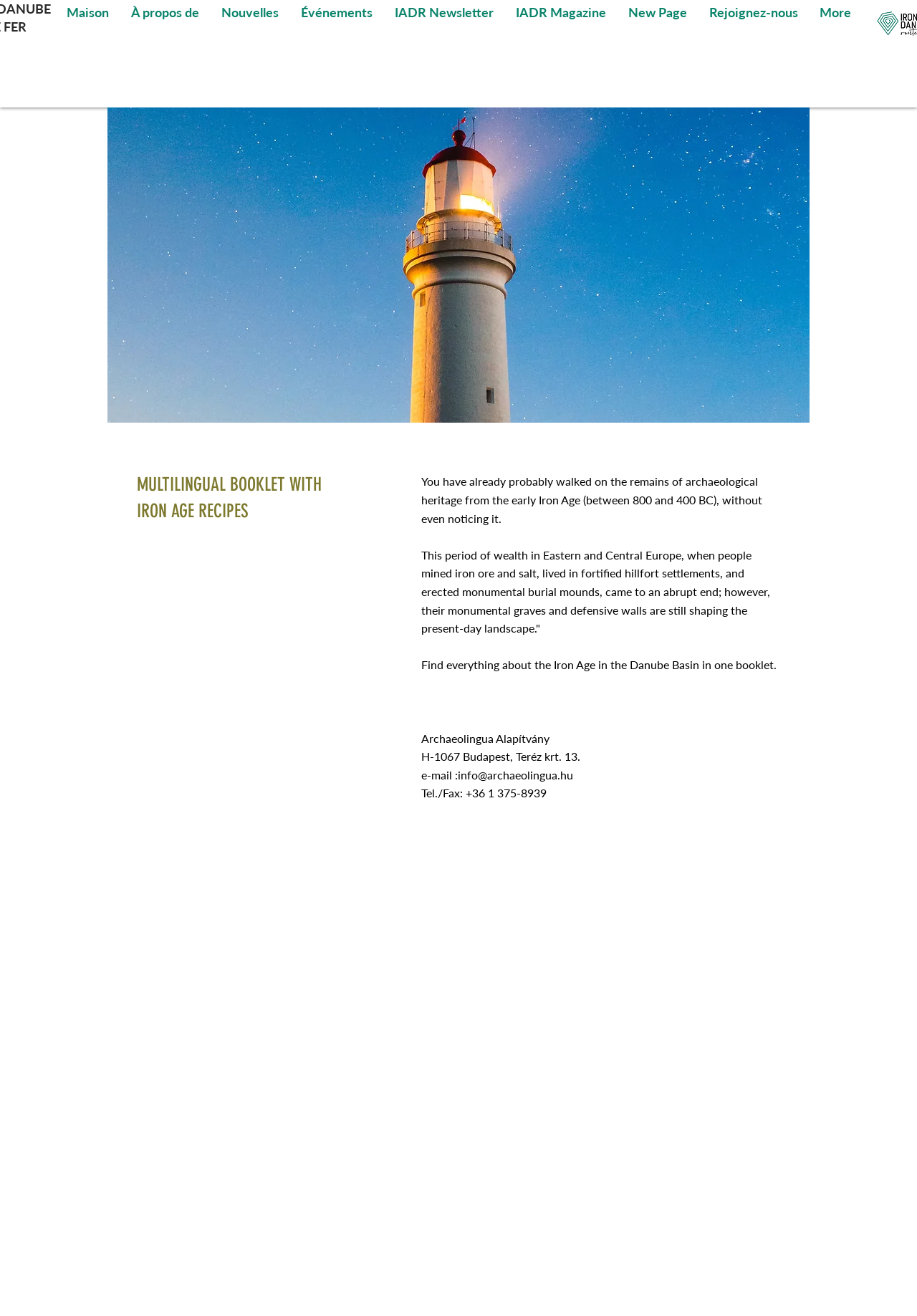What is the purpose of the booklet?
Please use the image to deliver a detailed and complete answer.

I found the answer by looking at the StaticText element with the text 'Find everything about the Iron Age in the Danube Basin in one booklet.' which is located at [0.459, 0.5, 0.847, 0.51]. This text suggests that the purpose of the booklet is to provide information about the Iron Age.